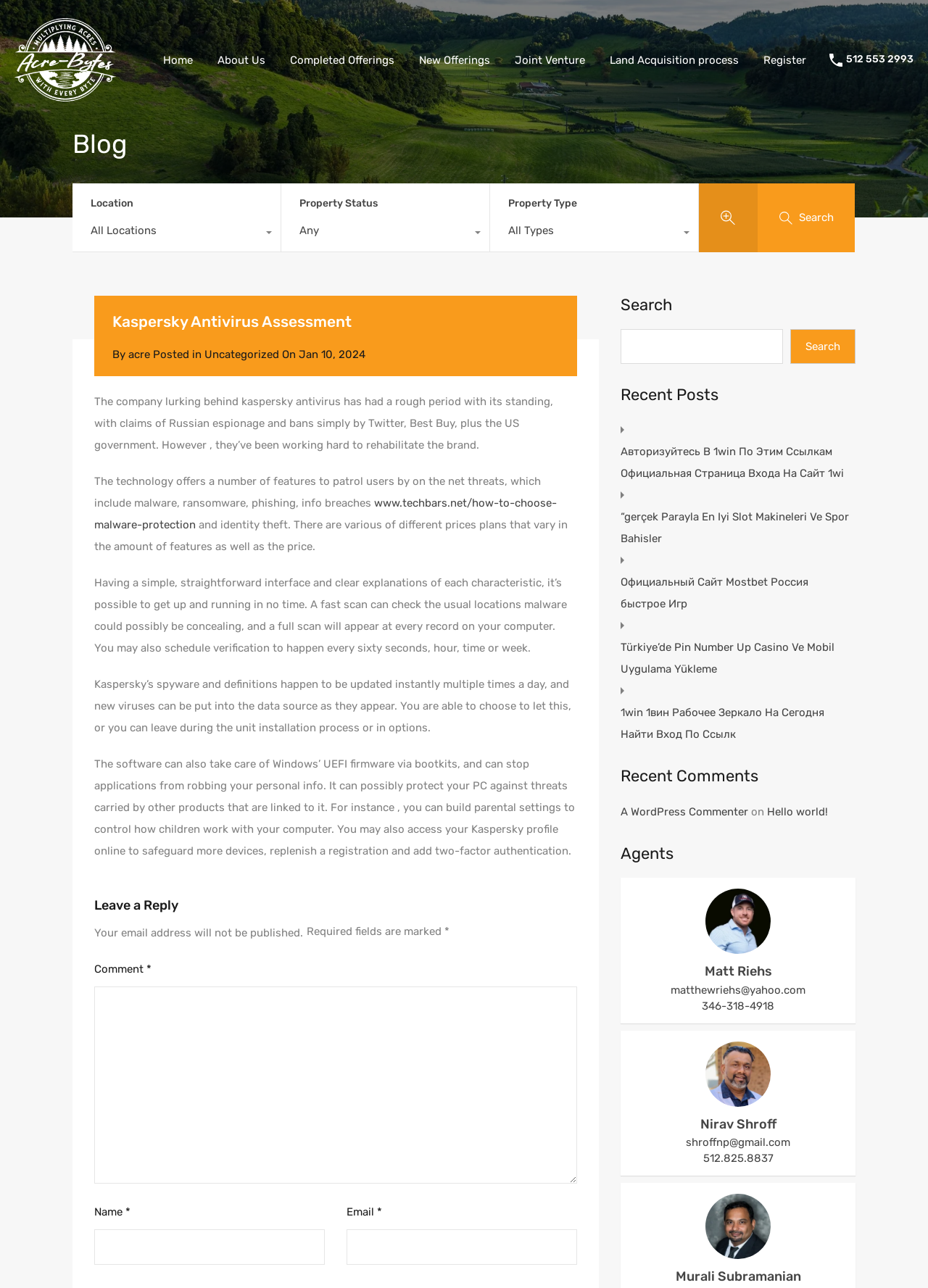Provide a brief response to the question using a single word or phrase: 
What is the purpose of the search box?

Search the website